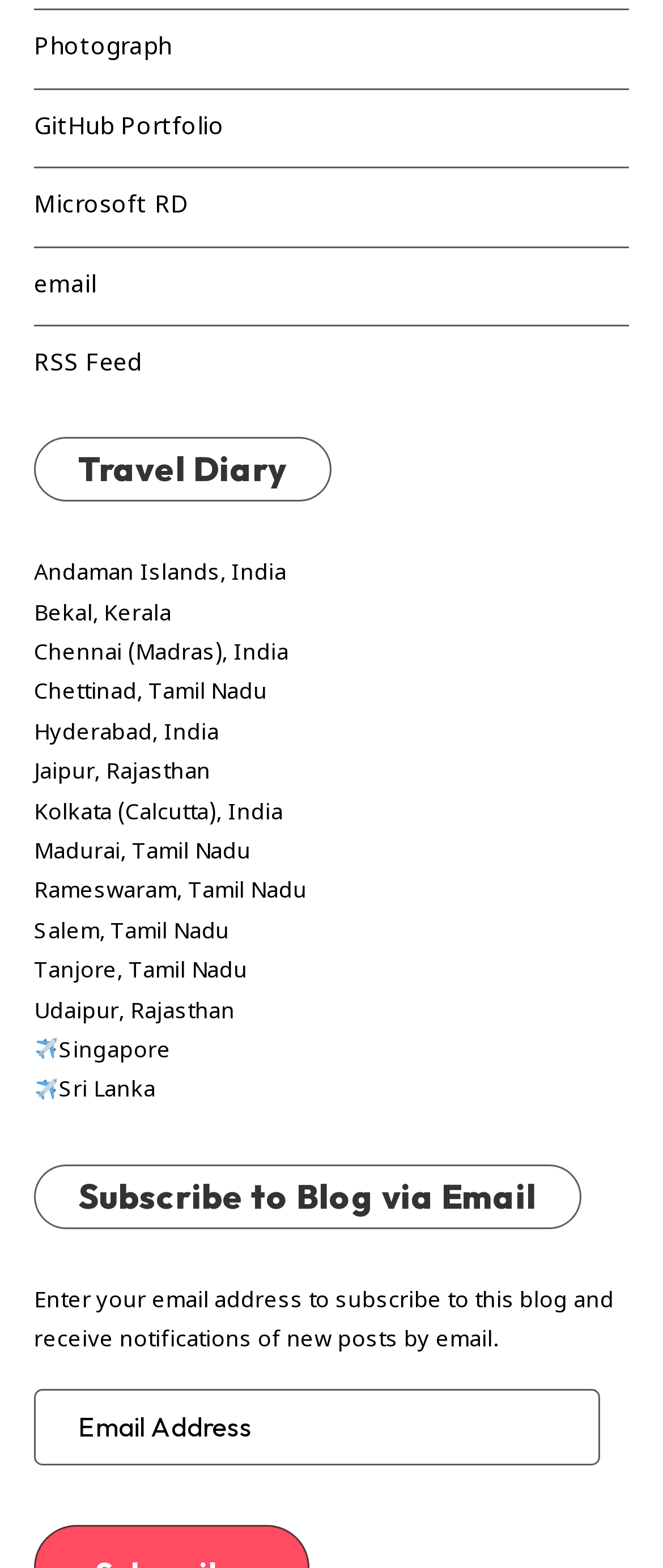Determine the bounding box for the UI element as described: "Jaipur, Rajasthan". The coordinates should be represented as four float numbers between 0 and 1, formatted as [left, top, right, bottom].

[0.051, 0.485, 0.318, 0.502]